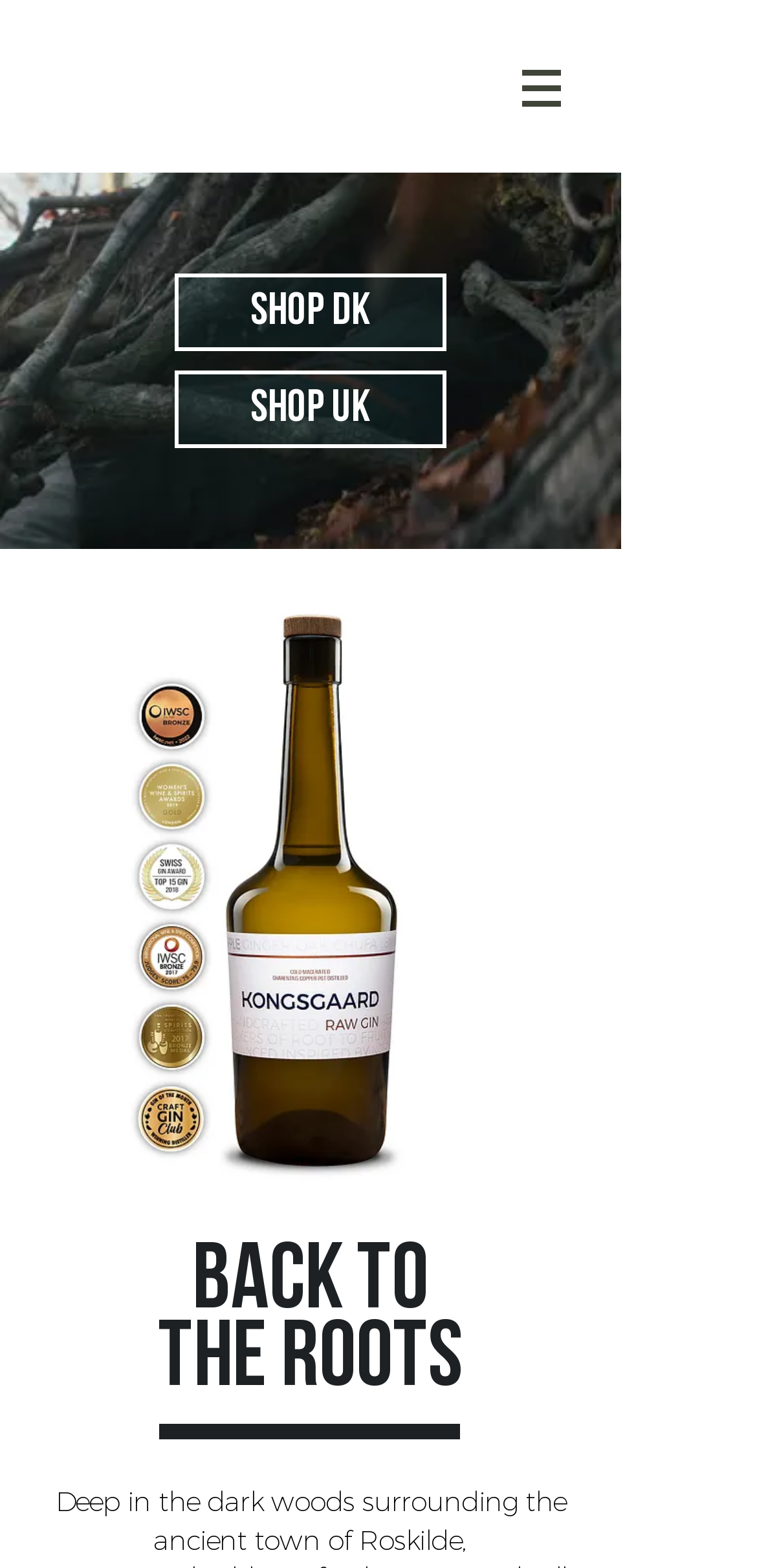Provide an in-depth caption for the contents of the webpage.

The webpage is about Kongsgaard Gin, a premium Danish gin that features apples at its core. At the top of the page, there is a navigation menu labeled "Site" with a button that has a popup menu. To the right of the navigation menu, there are two links, "SHOP DK" and "SHOP UK", positioned side by side. 

Below the navigation menu, there is a large image that takes up most of the width of the page, showcasing a bottle of gin with medals, likely highlighting the product's awards and achievements.

Further down the page, there is a heading that reads "back to the roots", which is positioned near the bottom left of the page. Below this heading, there is a block of text that describes the story of Kongsgaard Gin, starting with "Deep in the dark woods surrounding the ancient town of Roskilde...". This text is positioned at the bottom of the page, spanning almost the entire width.